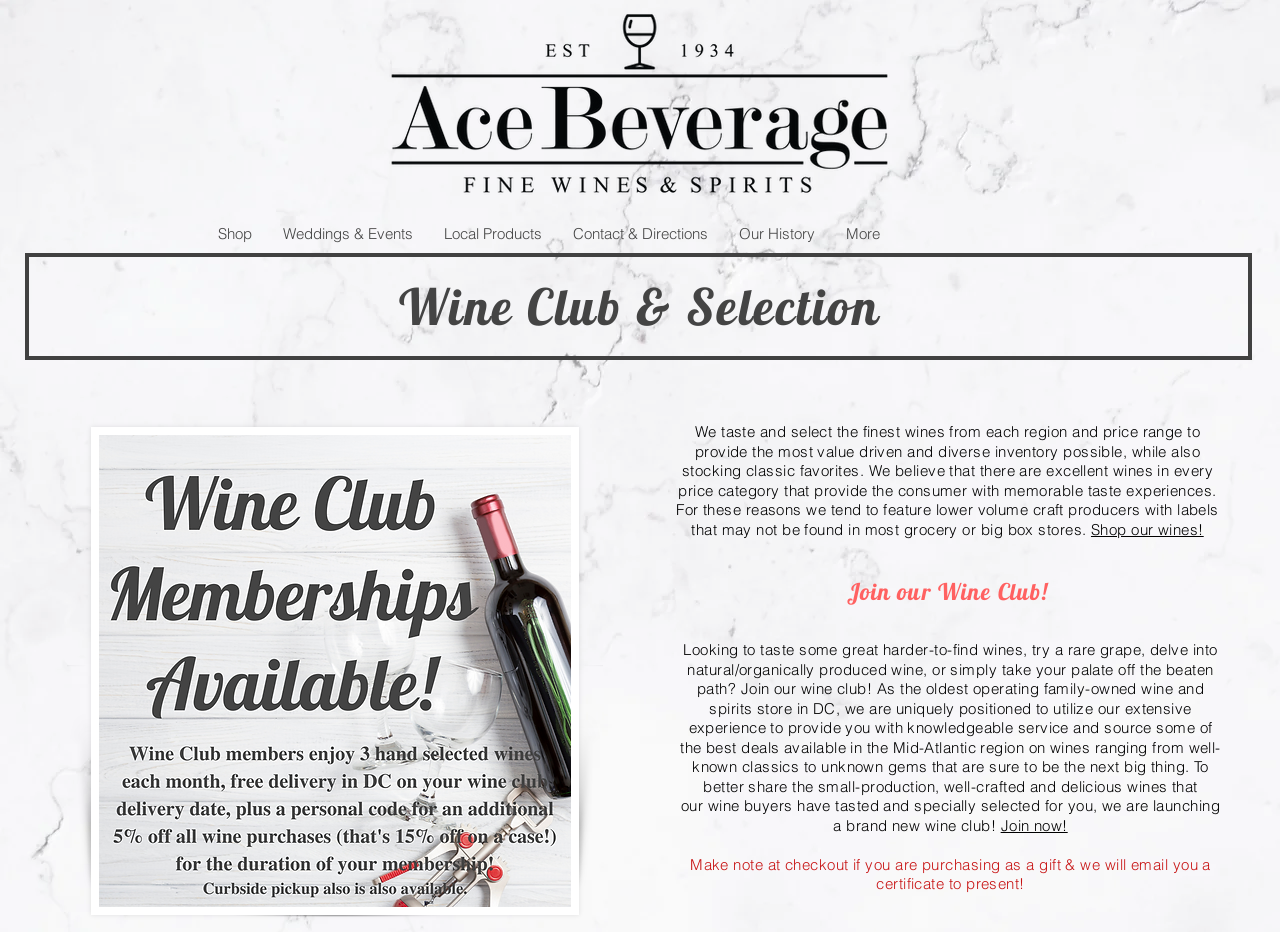Please identify the bounding box coordinates of the element on the webpage that should be clicked to follow this instruction: "Explore the history of Ace Beverage". The bounding box coordinates should be given as four float numbers between 0 and 1, formatted as [left, top, right, bottom].

[0.565, 0.227, 0.648, 0.274]